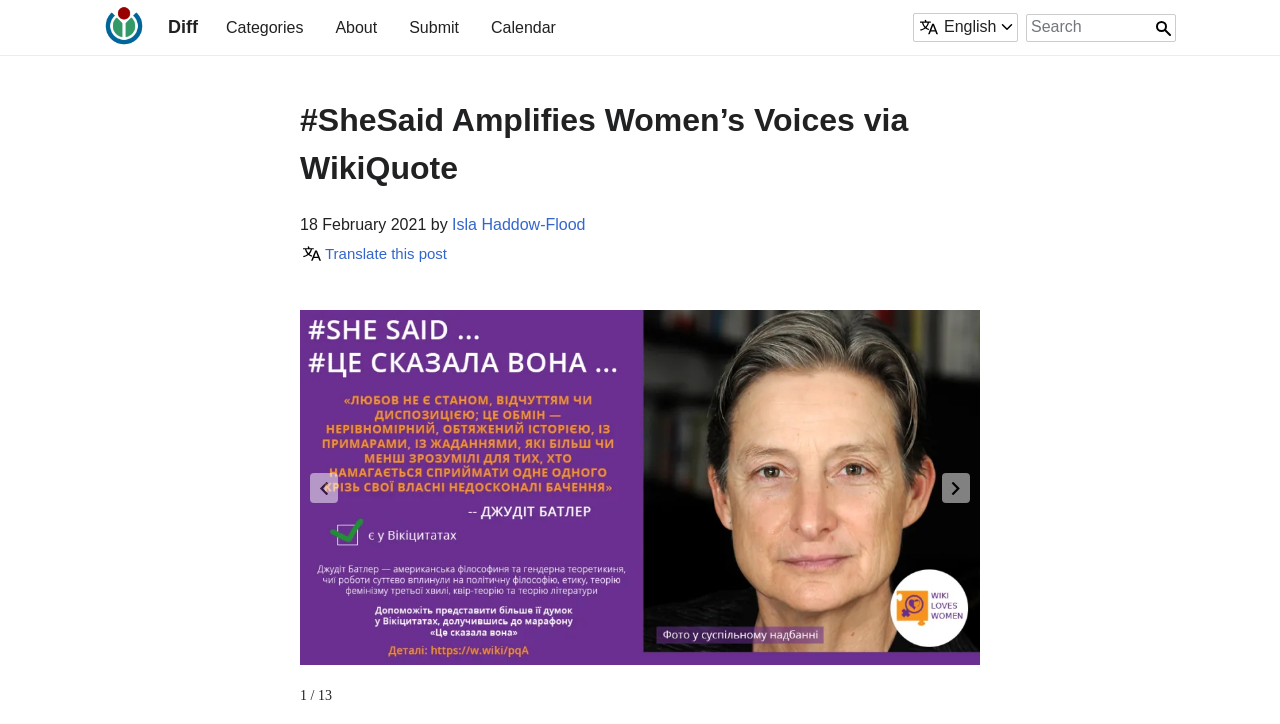Pinpoint the bounding box coordinates of the clickable element to carry out the following instruction: "Search for something."

[0.802, 0.019, 0.919, 0.058]